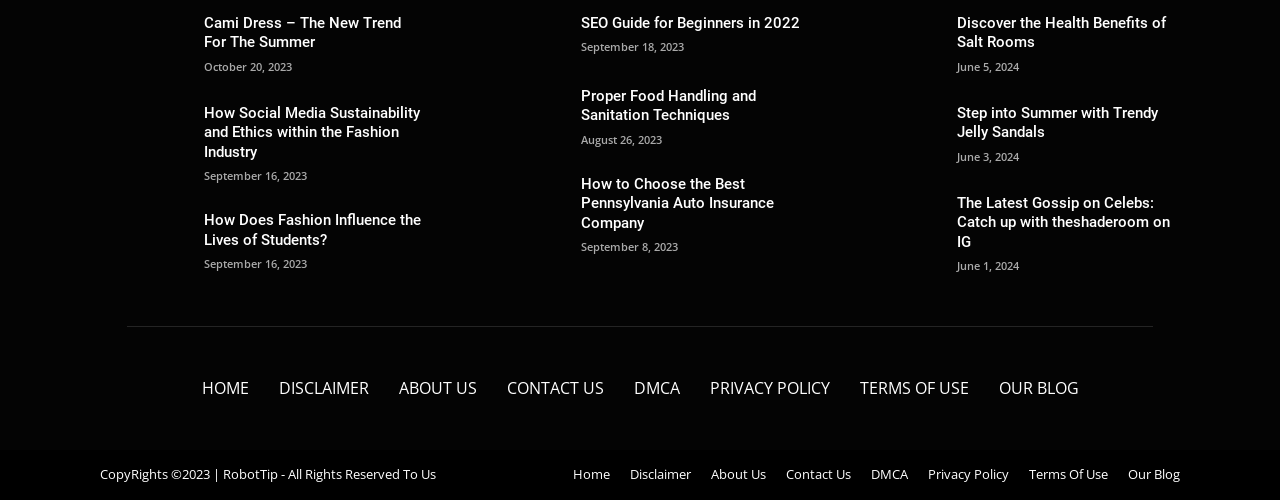From the element description: "Our Blog", extract the bounding box coordinates of the UI element. The coordinates should be expressed as four float numbers between 0 and 1, in the order [left, top, right, bottom].

[0.881, 0.931, 0.922, 0.967]